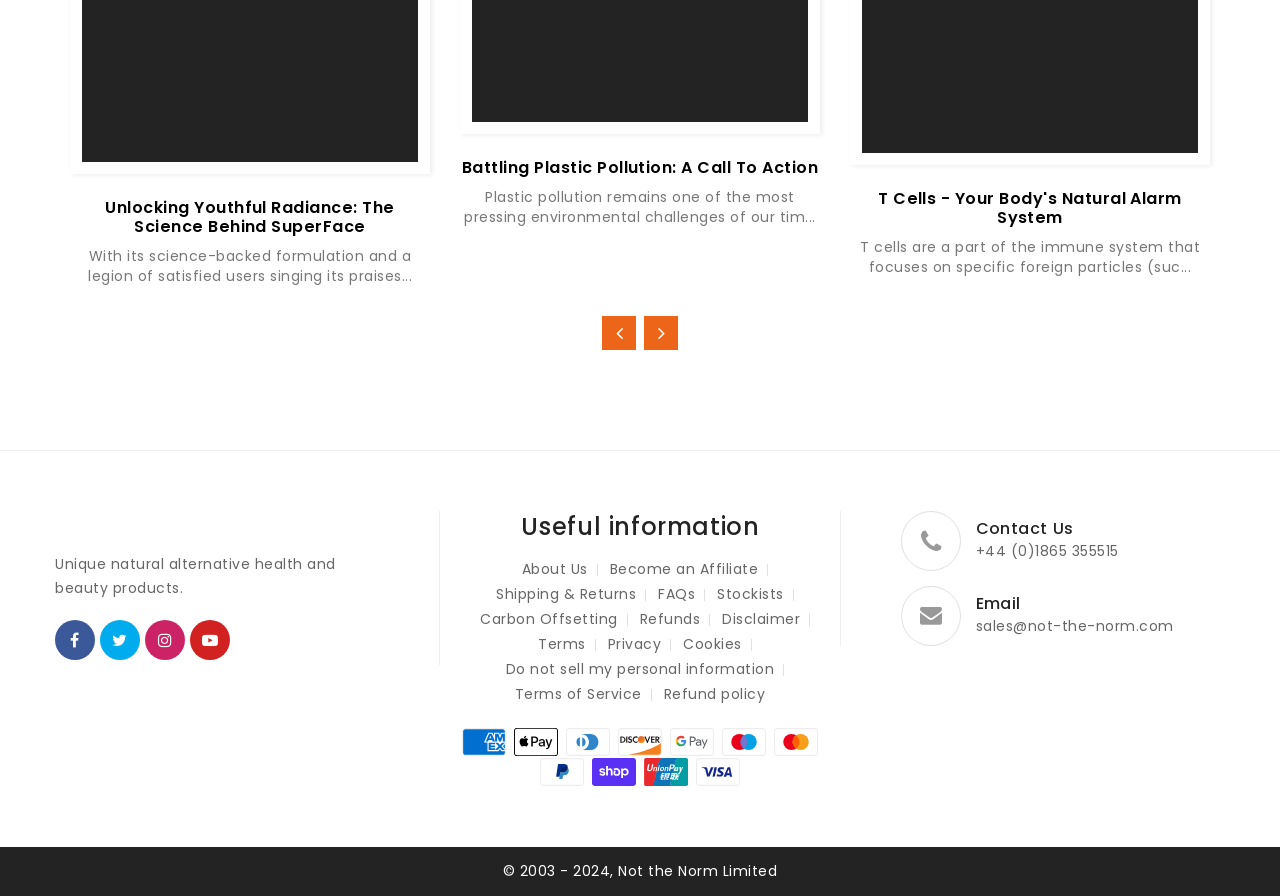Select the bounding box coordinates of the element I need to click to carry out the following instruction: "Click the 'Contact Us' button".

[0.762, 0.577, 0.839, 0.603]